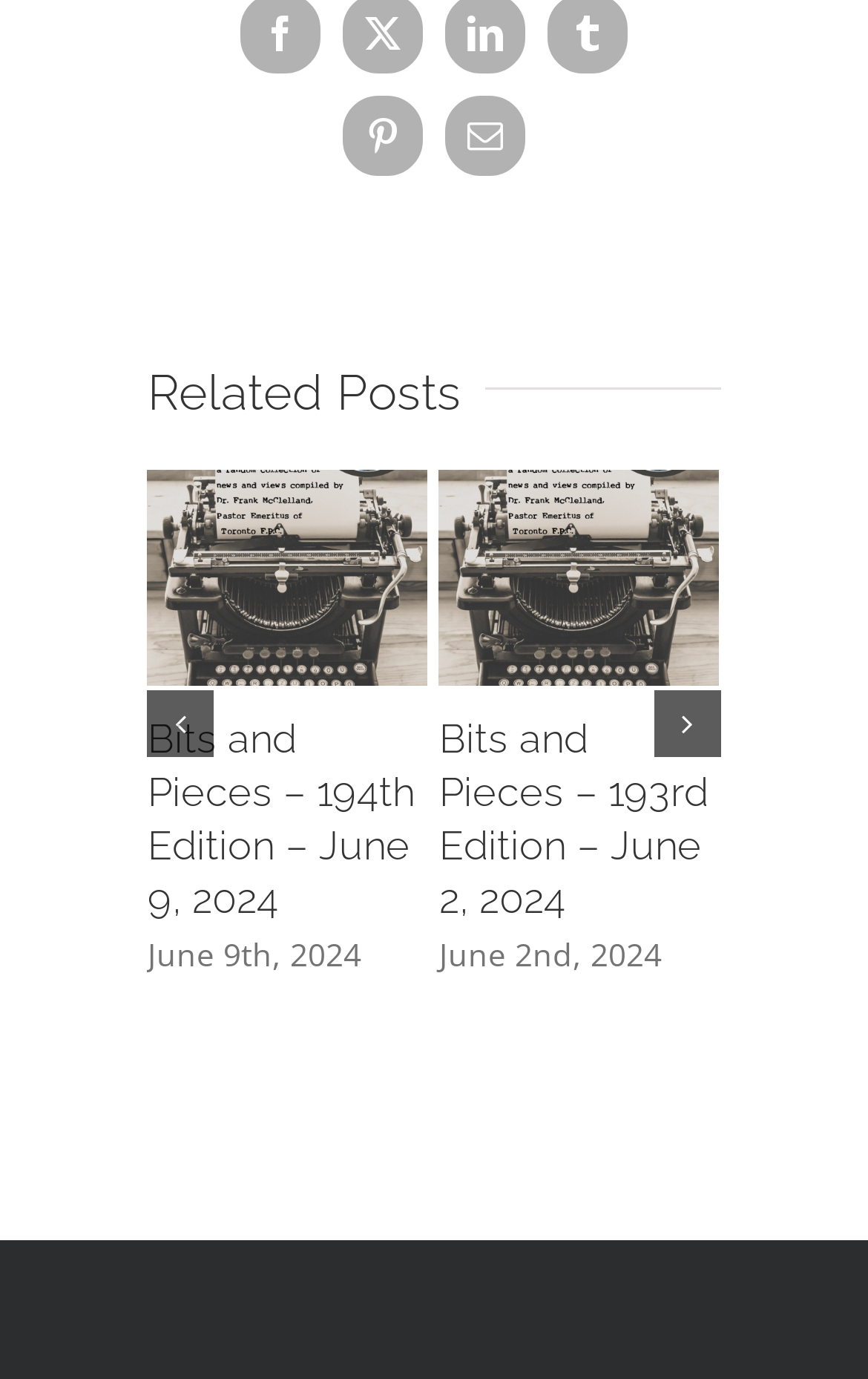Locate the bounding box coordinates of the clickable area needed to fulfill the instruction: "Go to next slide".

[0.753, 0.501, 0.83, 0.549]